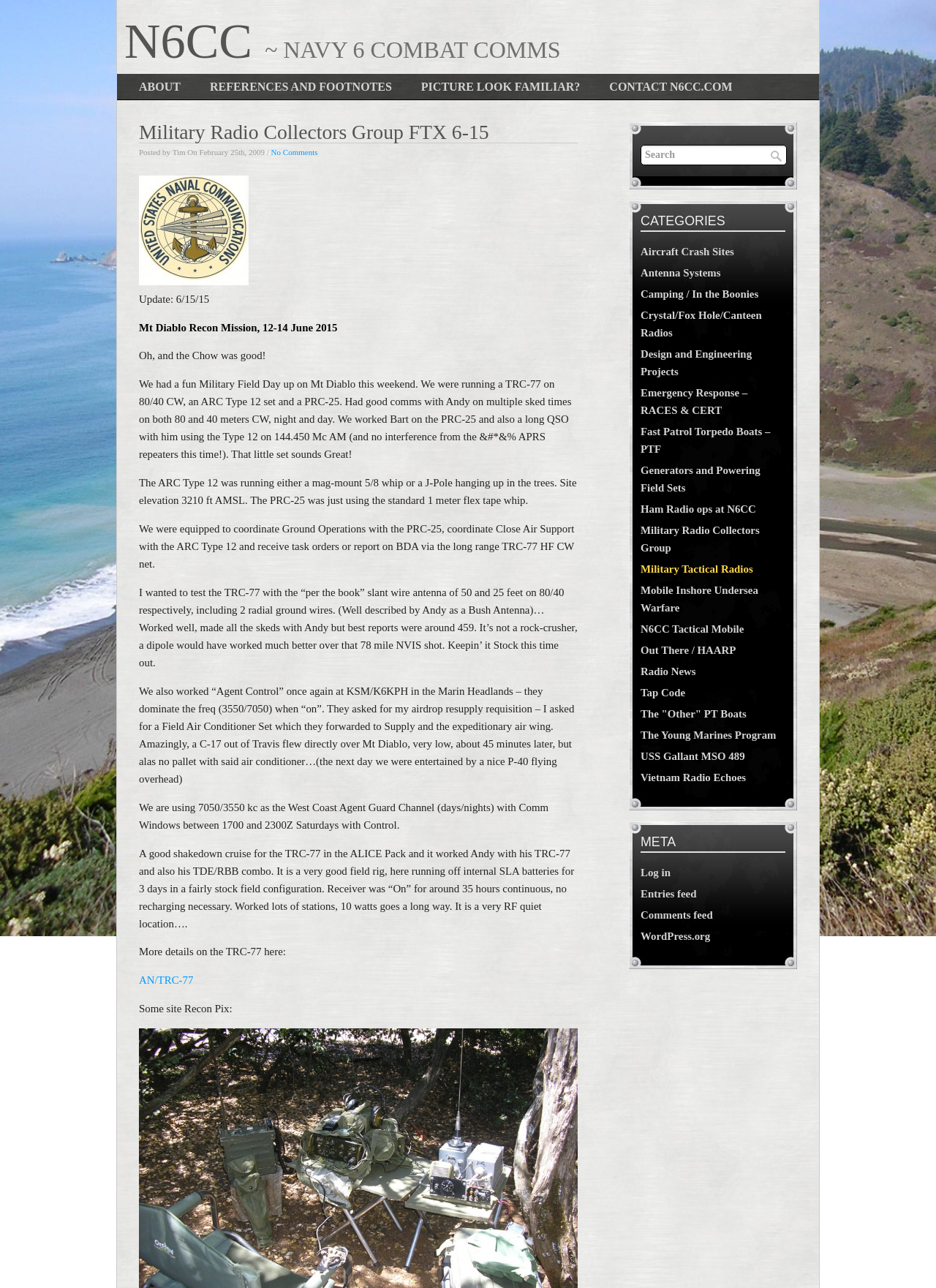Determine the bounding box coordinates of the region that needs to be clicked to achieve the task: "View the CATEGORIES".

[0.684, 0.165, 0.839, 0.18]